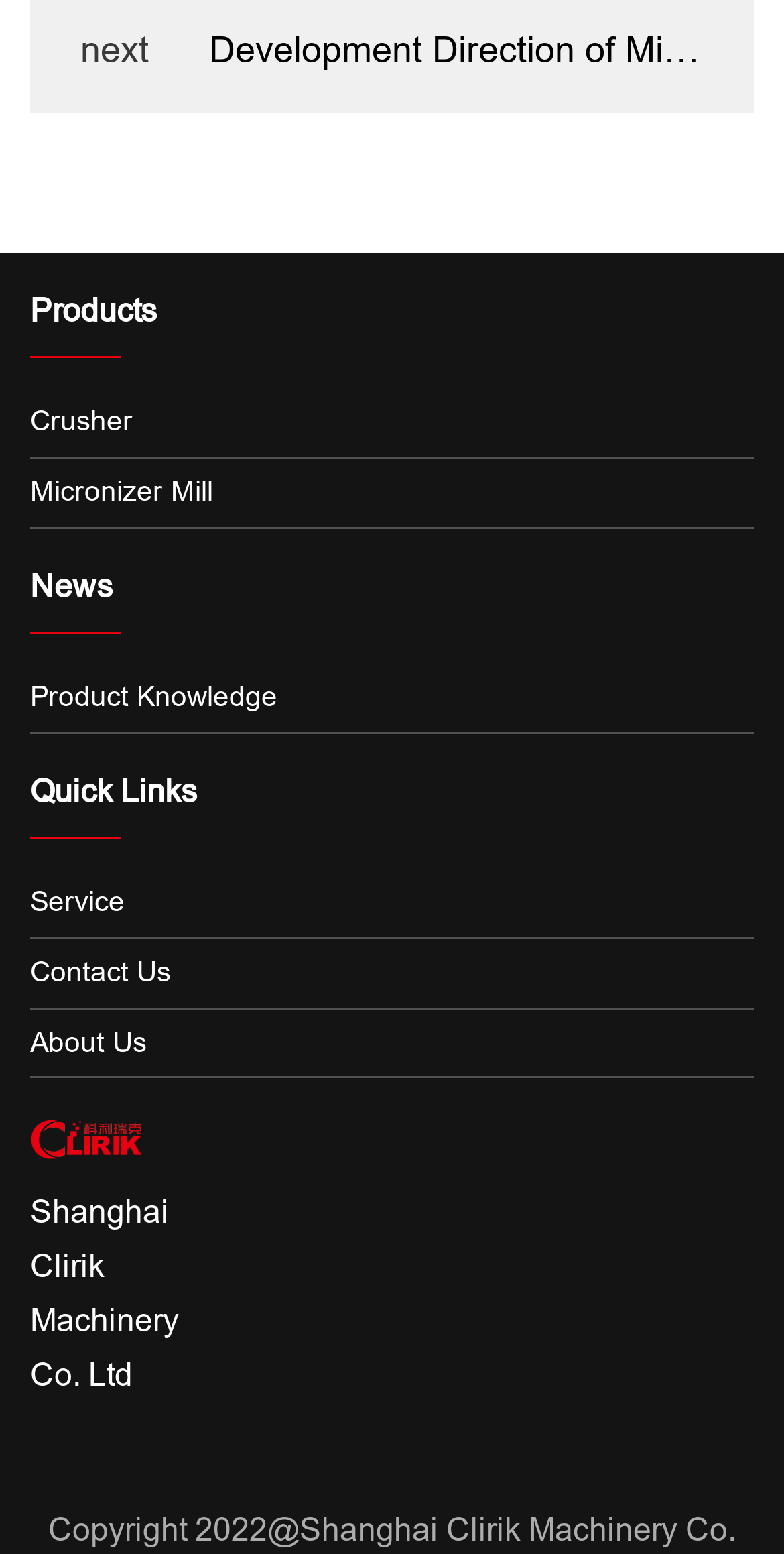Please specify the bounding box coordinates of the clickable region necessary for completing the following instruction: "learn more about 'Shanghai Clirik Machinery Co. Ltd'". The coordinates must consist of four float numbers between 0 and 1, i.e., [left, top, right, bottom].

[0.038, 0.767, 0.228, 0.896]